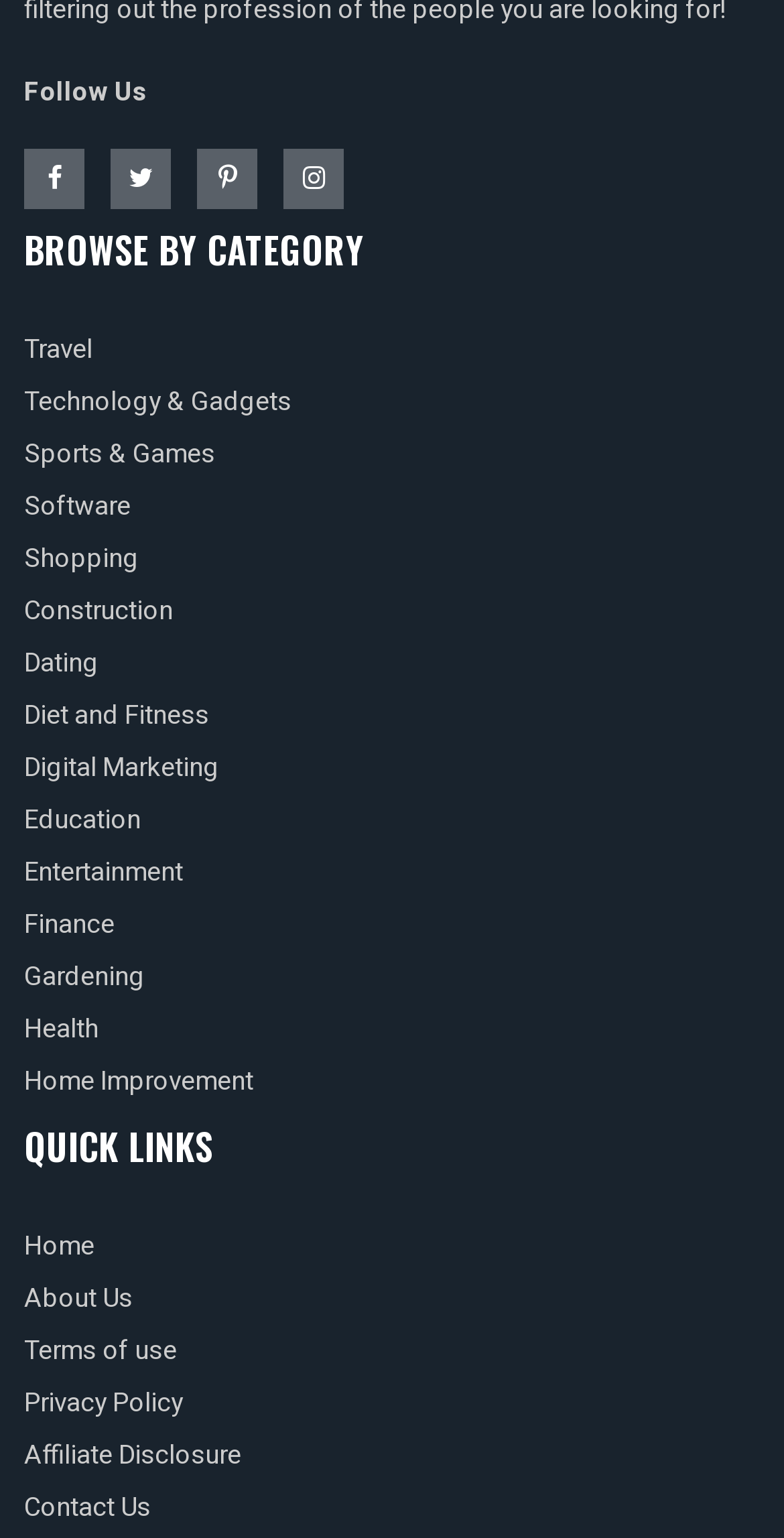Find the bounding box coordinates of the element you need to click on to perform this action: 'Browse Travel category'. The coordinates should be represented by four float values between 0 and 1, in the format [left, top, right, bottom].

[0.031, 0.214, 0.118, 0.239]